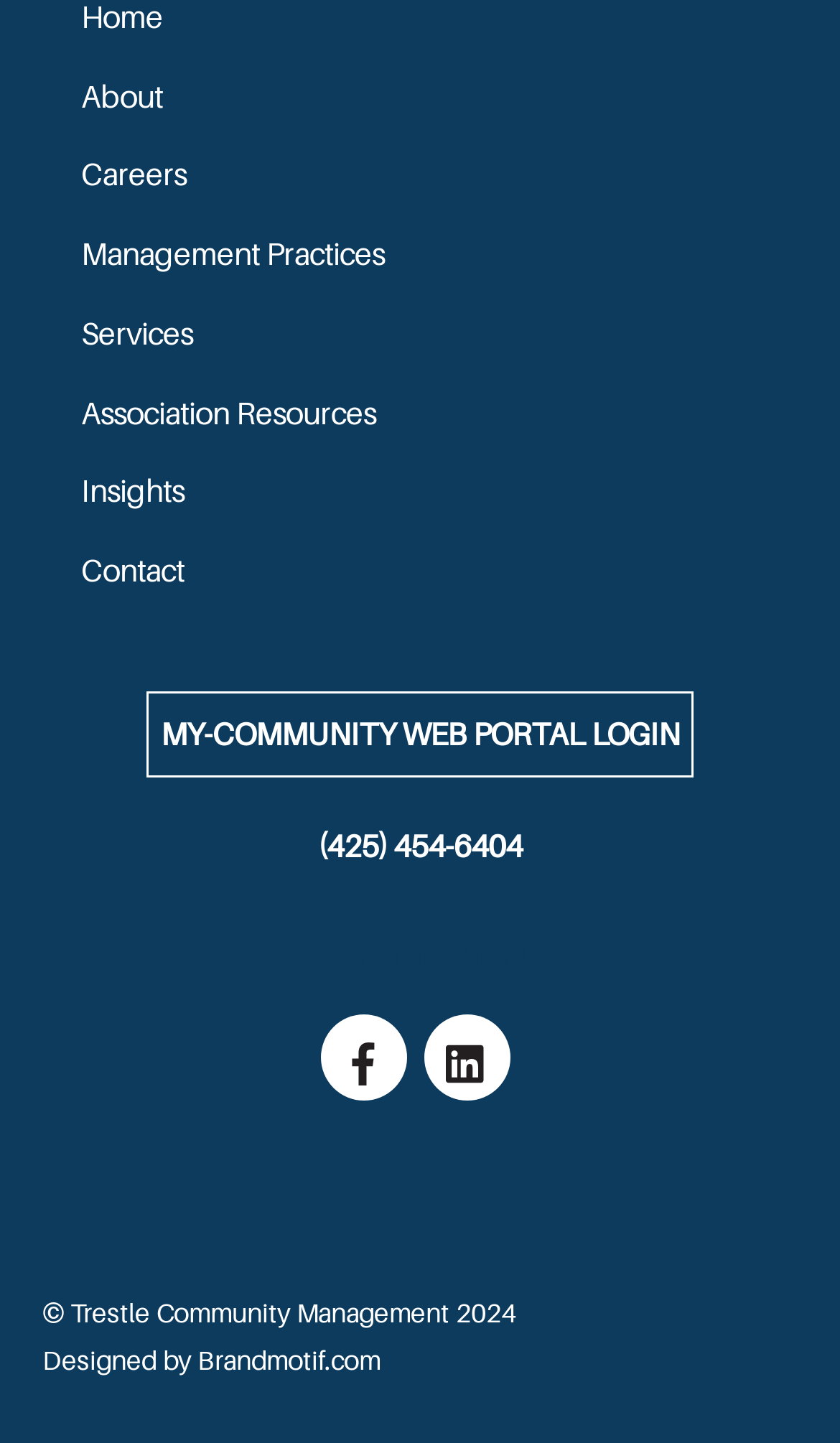Please locate the bounding box coordinates of the element that should be clicked to achieve the given instruction: "Visit Trestle Community Management".

[0.083, 0.901, 0.535, 0.922]